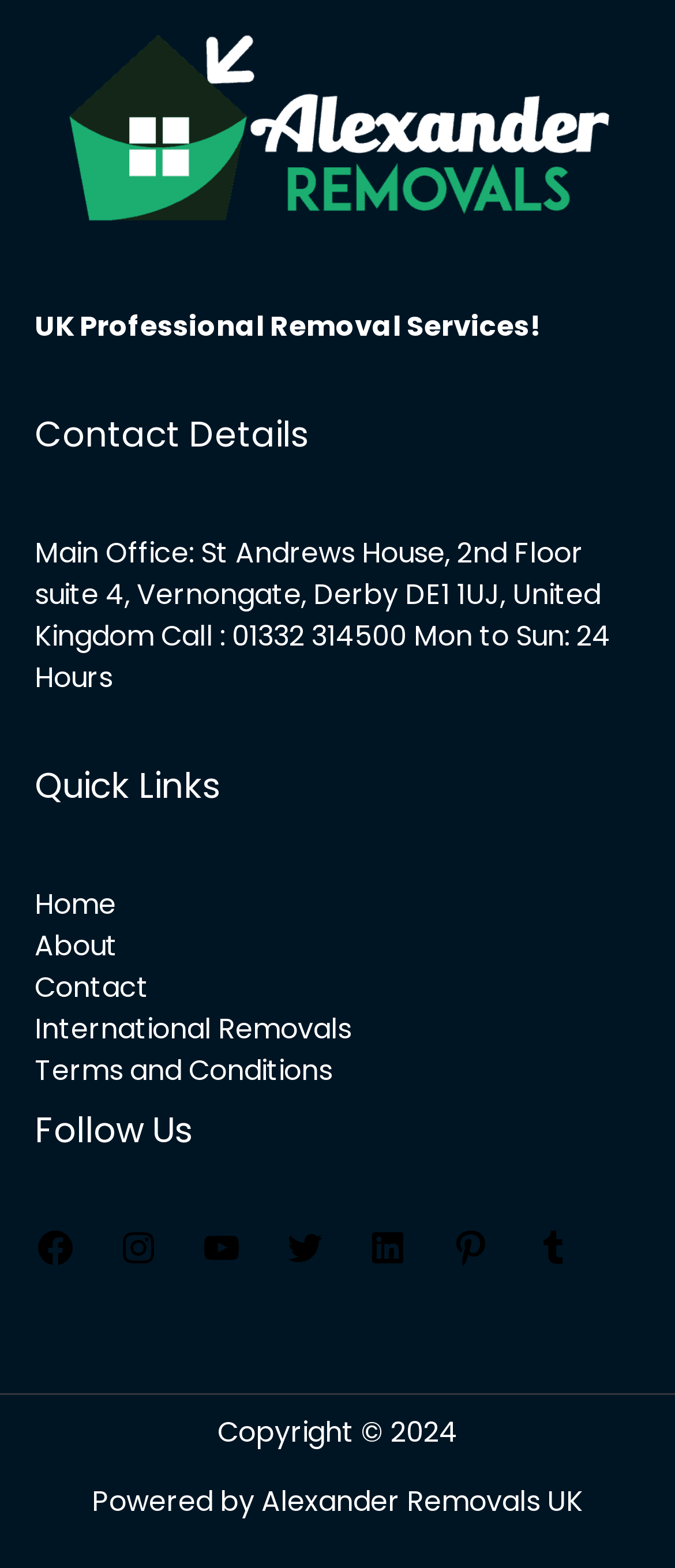How many social media links are available?
Using the information from the image, provide a comprehensive answer to the question.

The social media links can be found in the 'Footer Widget 3' section, under the 'Follow Us' heading, where there are links to Facebook, Instagram, YouTube, Twitter, LinkedIn, Pinterest, and Tumblr.